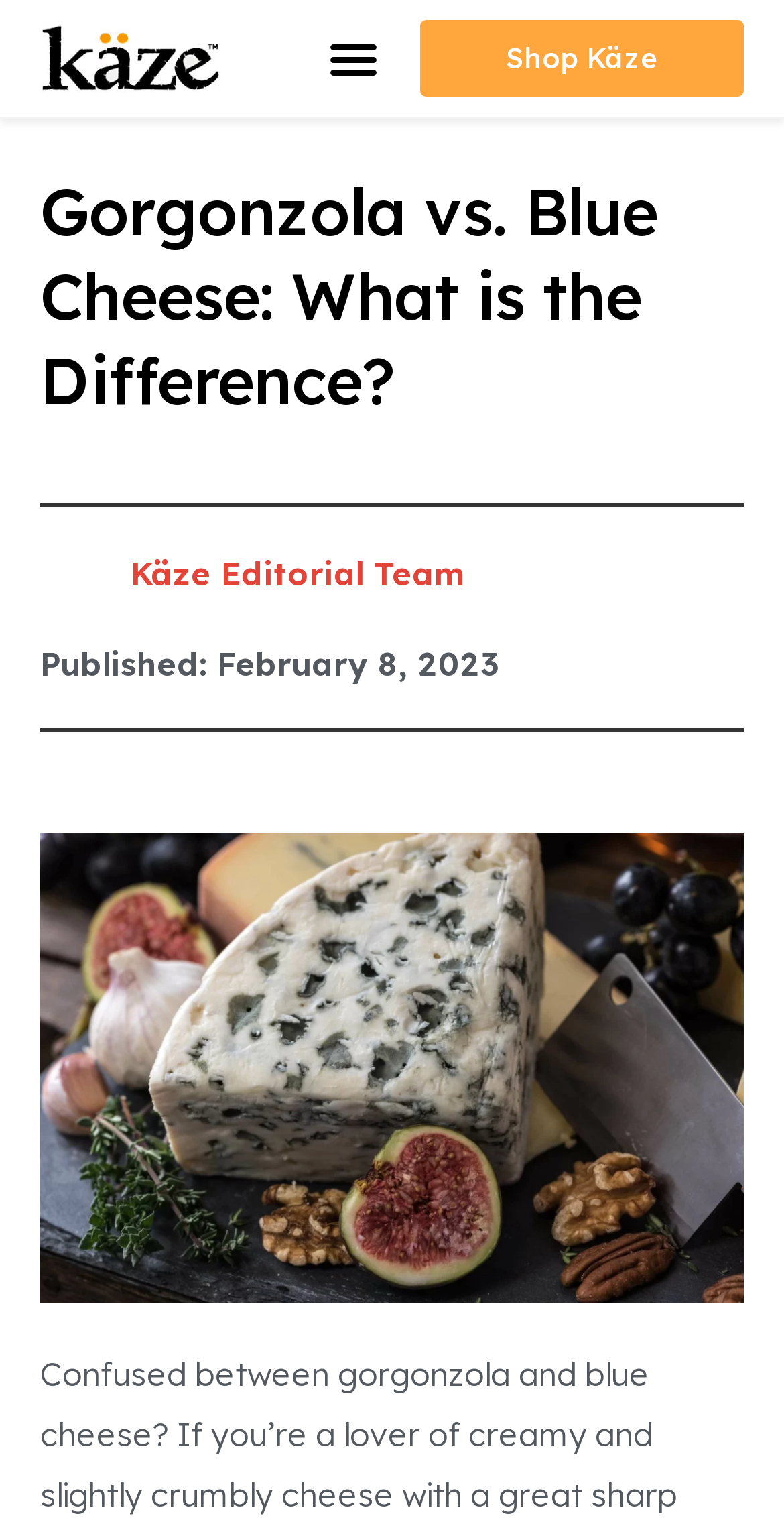Answer the question using only one word or a concise phrase: What is the date of publication?

February 8, 2023